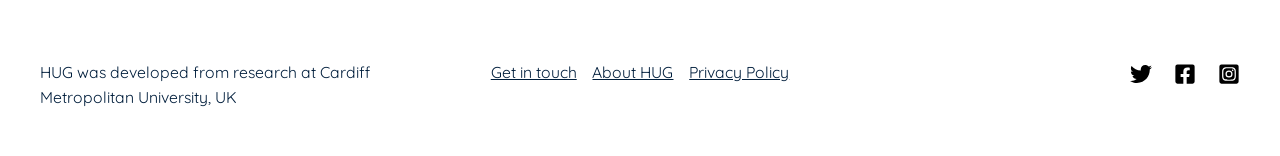What is the purpose of the 'Get in touch' link?
Using the picture, provide a one-word or short phrase answer.

To contact HUG